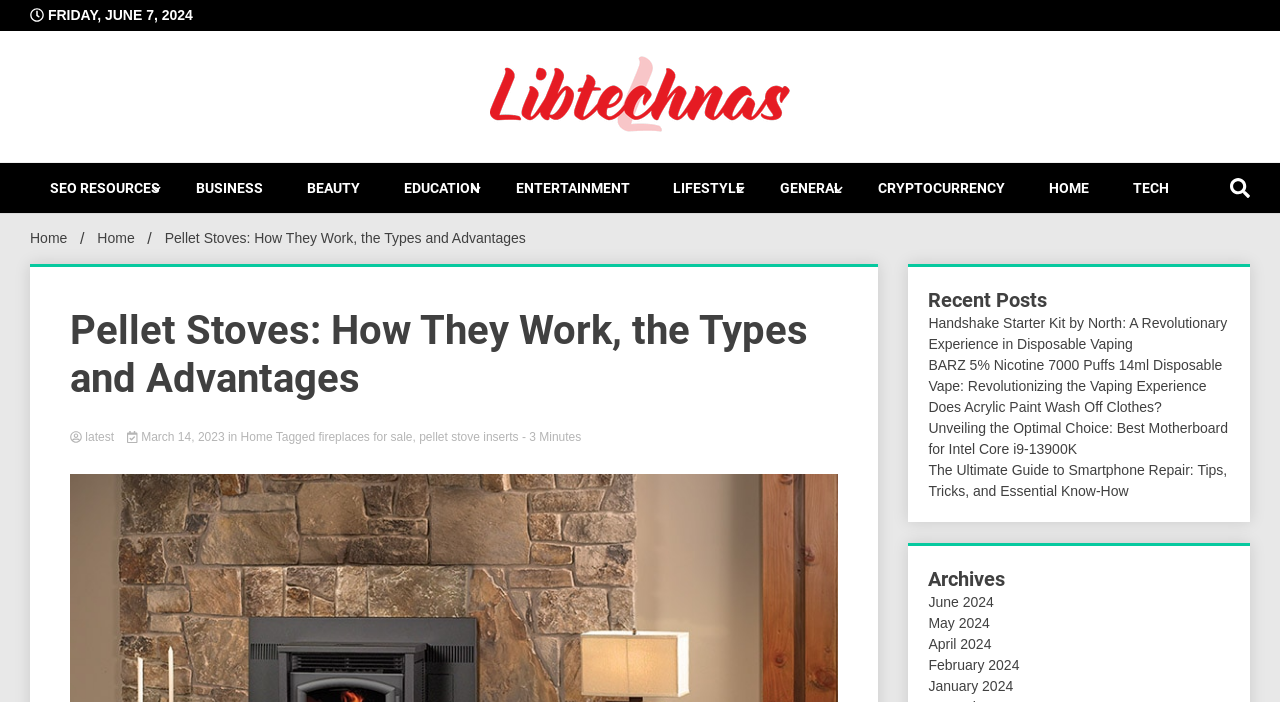What is the date displayed on the top left?
Using the picture, provide a one-word or short phrase answer.

FRIDAY, JUNE 7, 2024